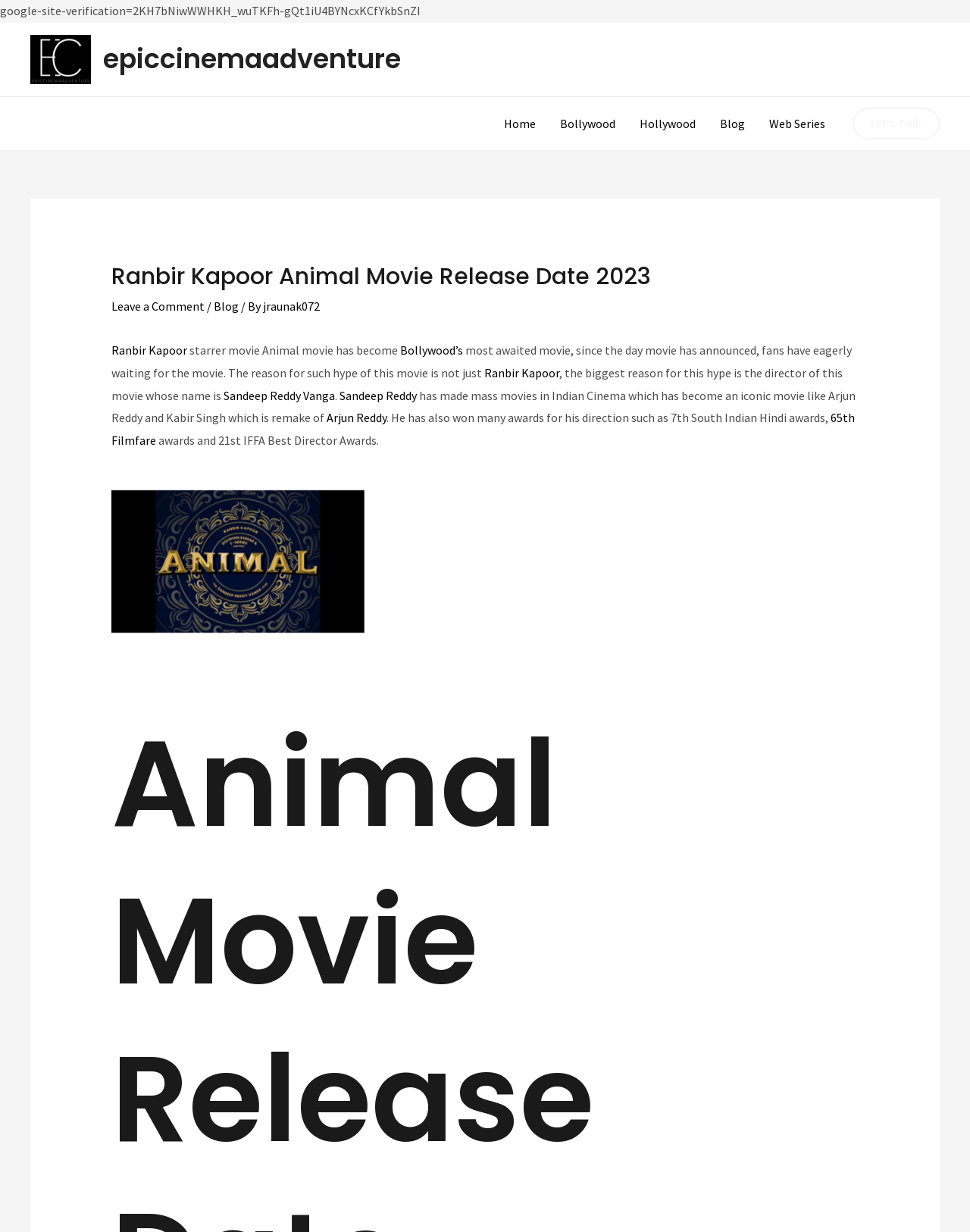Calculate the bounding box coordinates of the UI element given the description: "Leave a Comment".

[0.115, 0.242, 0.211, 0.255]